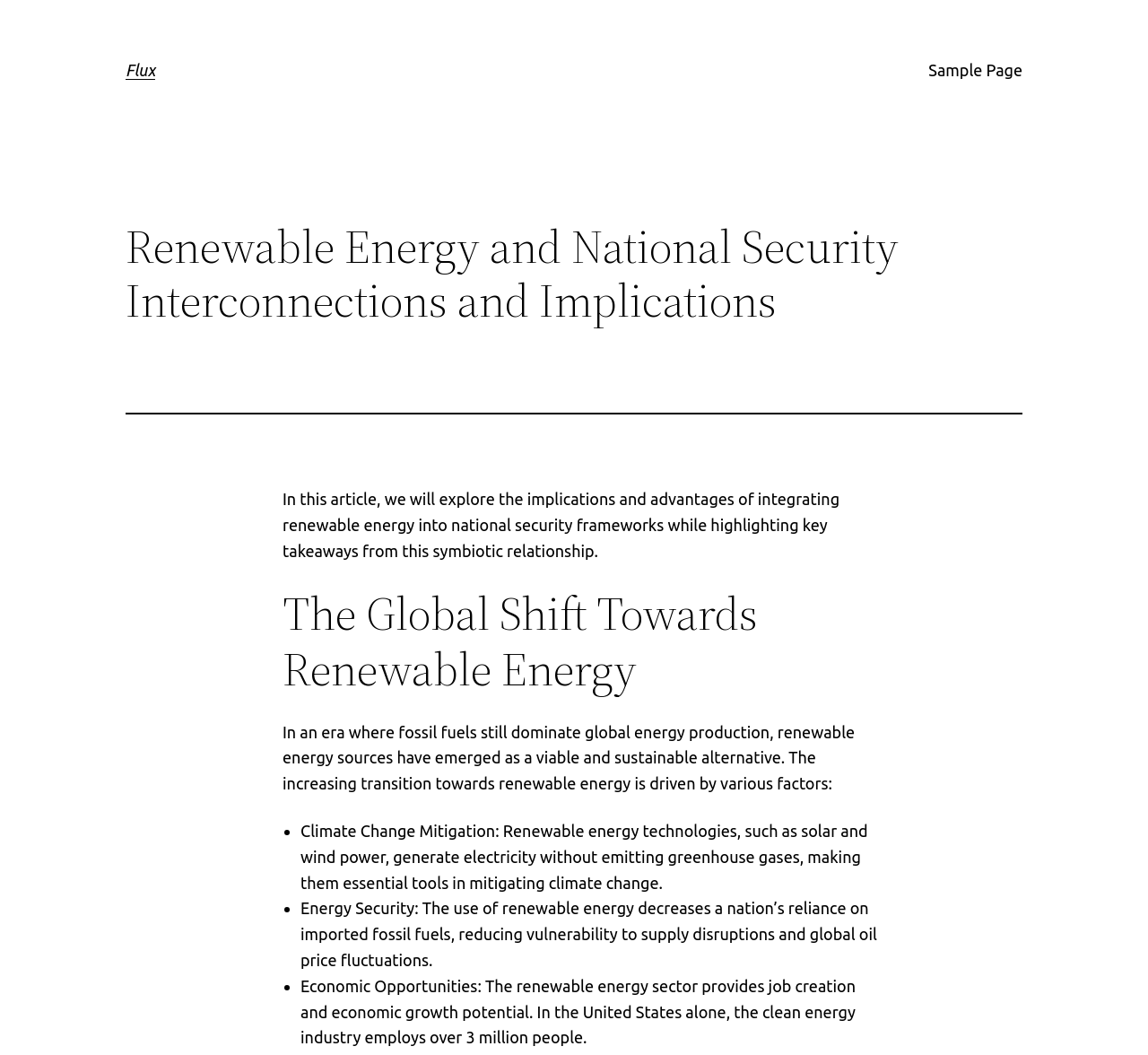Refer to the image and provide an in-depth answer to the question: 
What is the purpose of integrating renewable energy into national security frameworks?

The article aims to explore the implications and advantages of integrating renewable energy into national security frameworks, with the purpose of highlighting key takeaways from this symbiotic relationship.